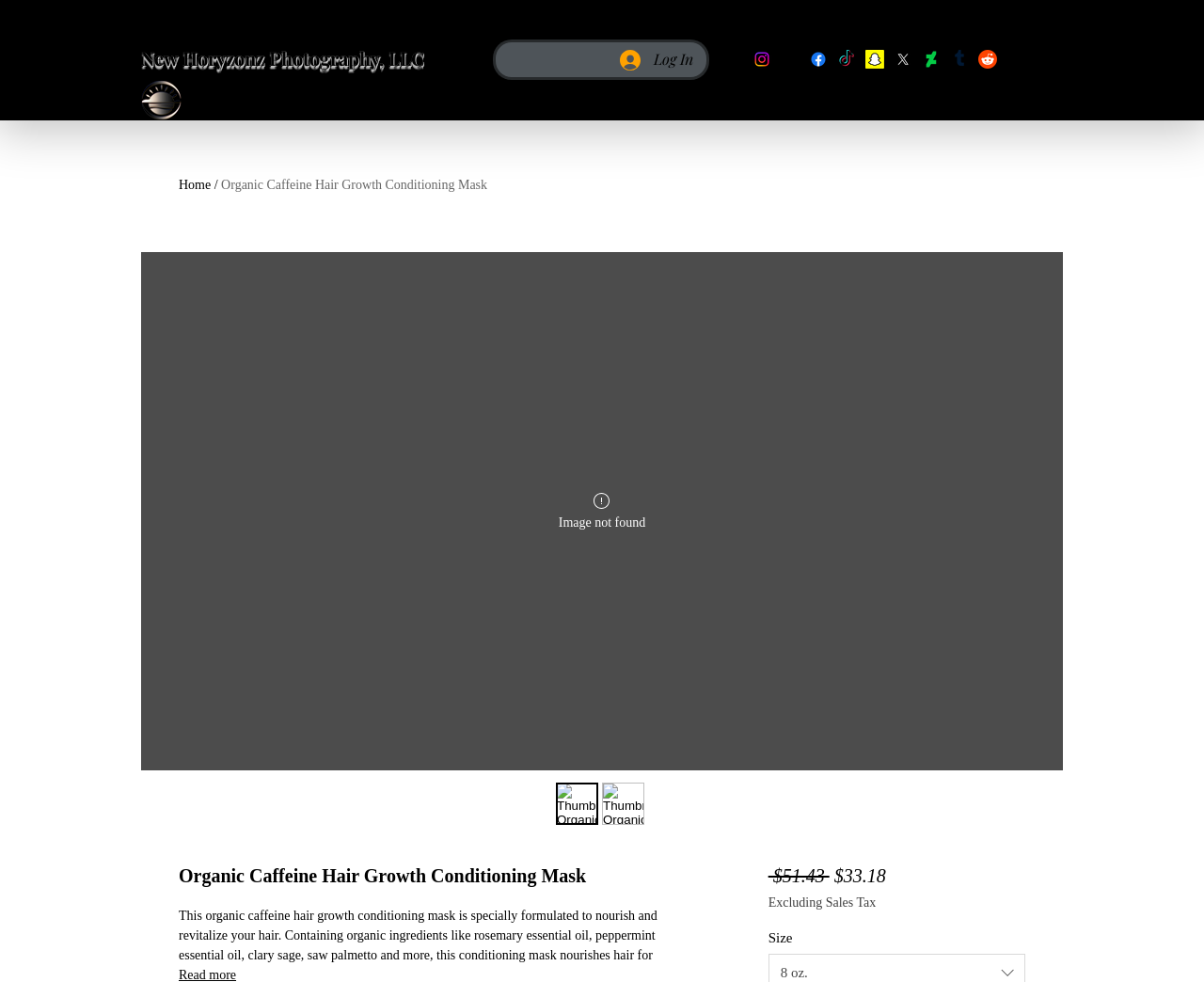Please give the bounding box coordinates of the area that should be clicked to fulfill the following instruction: "Click the Log In button". The coordinates should be in the format of four float numbers from 0 to 1, i.e., [left, top, right, bottom].

[0.504, 0.041, 0.587, 0.08]